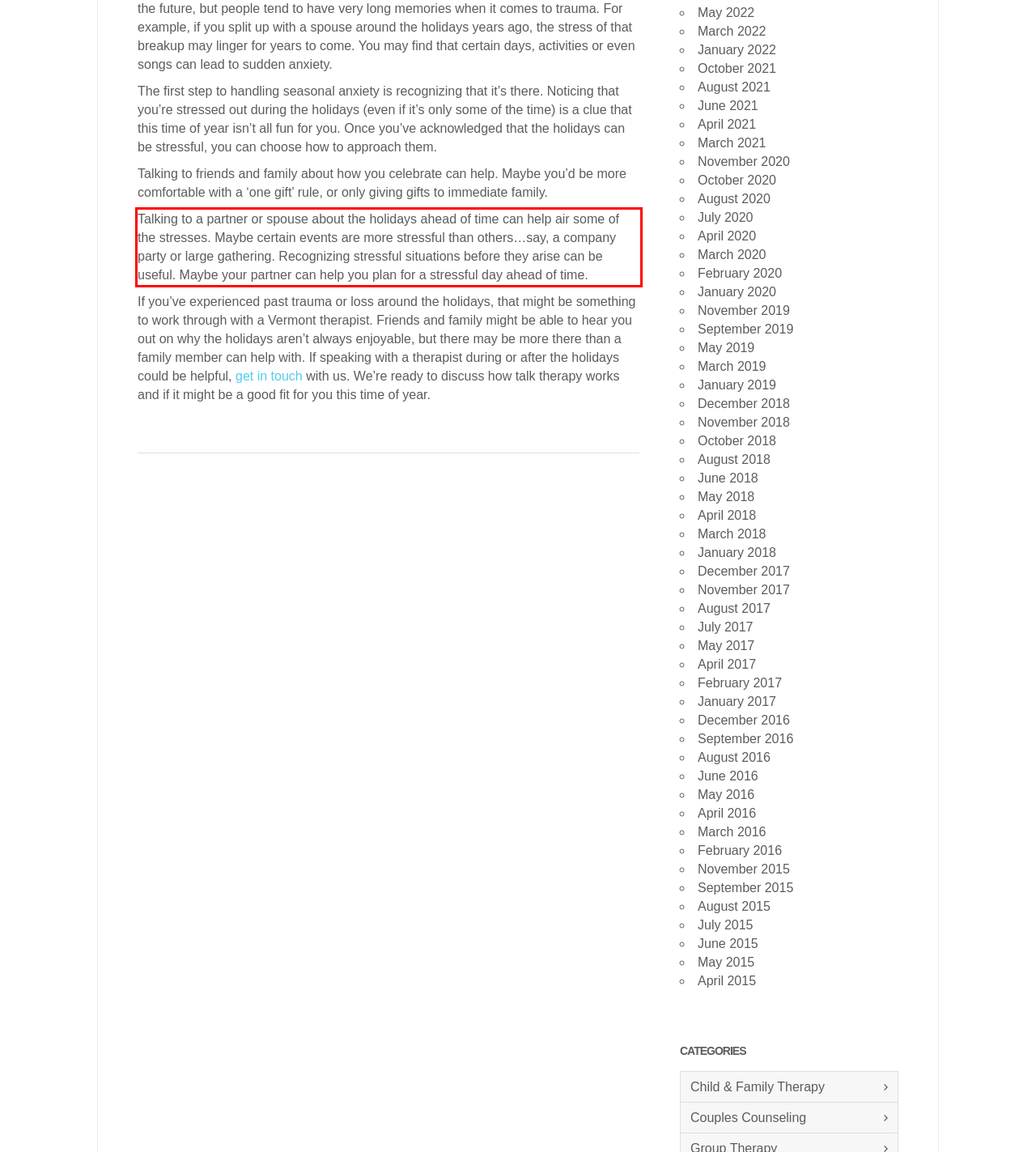Given the screenshot of a webpage, identify the red rectangle bounding box and recognize the text content inside it, generating the extracted text.

Talking to a partner or spouse about the holidays ahead of time can help air some of the stresses. Maybe certain events are more stressful than others…say, a company party or large gathering. Recognizing stressful situations before they arise can be useful. Maybe your partner can help you plan for a stressful day ahead of time.